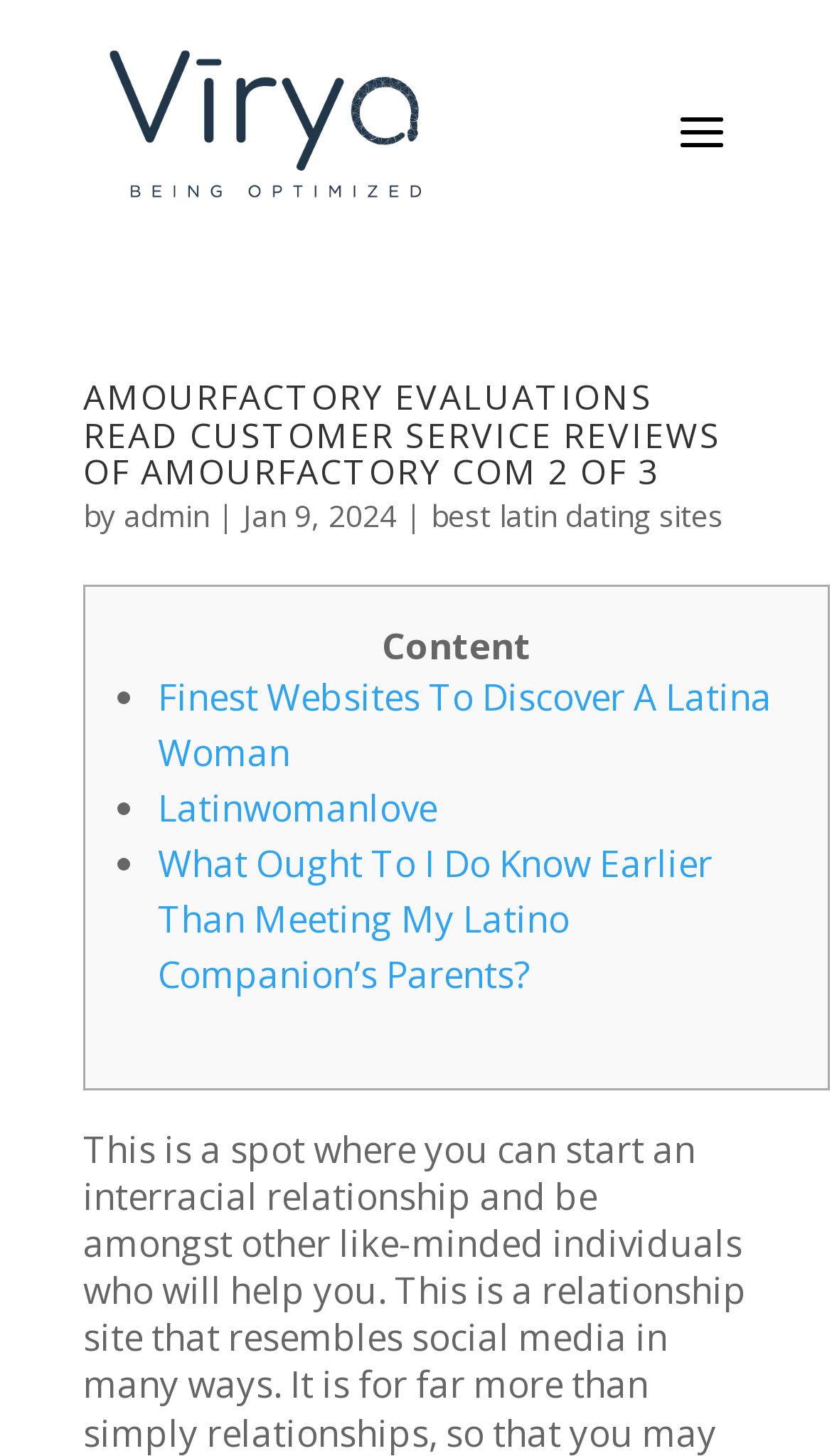Respond to the question with just a single word or phrase: 
Who is the author of the article 'AMOURFACTORY EVALUATIONS READ CUSTOMER SERVICE REVIEWS OF AMOURFACTORY COM 2 OF 3'?

admin